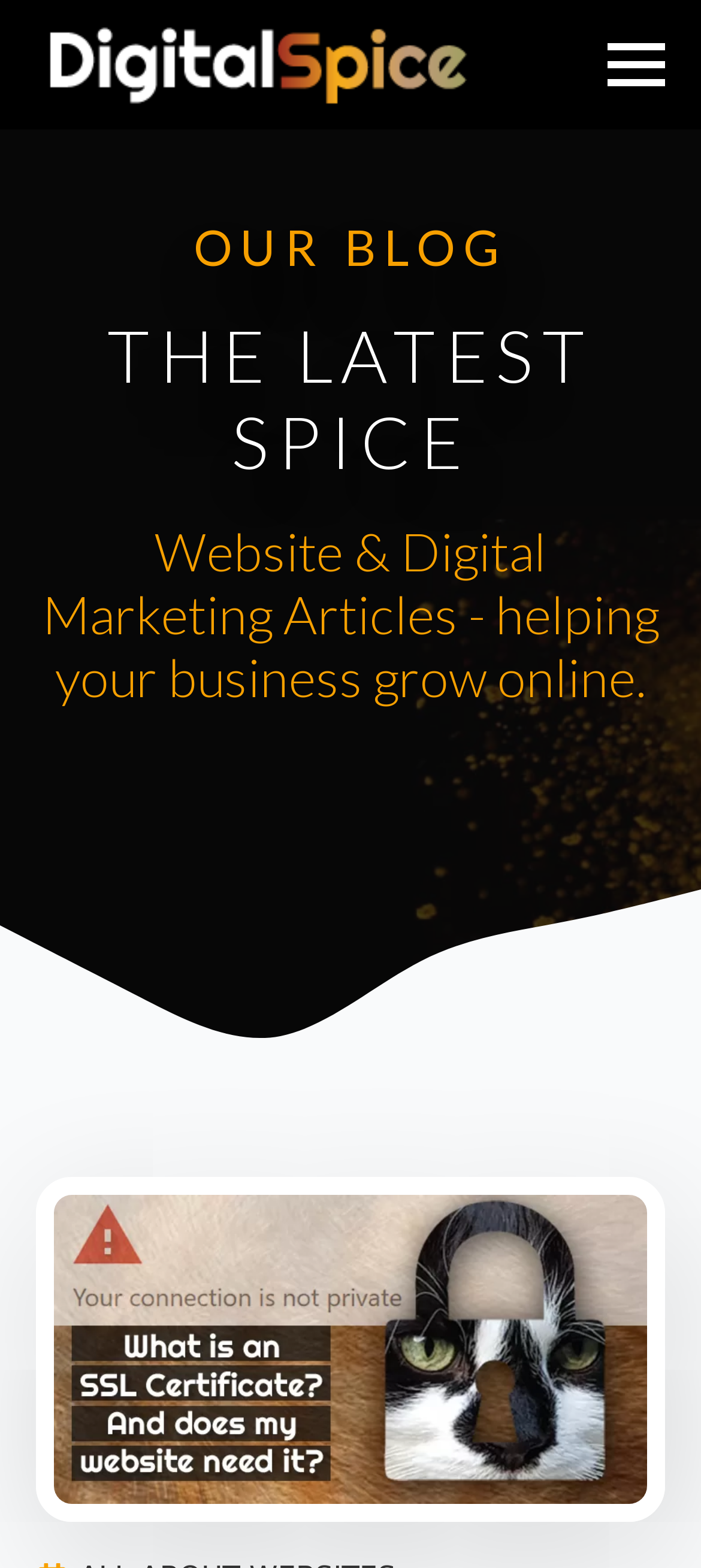Provide a one-word or one-phrase answer to the question:
How many images are on the webpage?

4